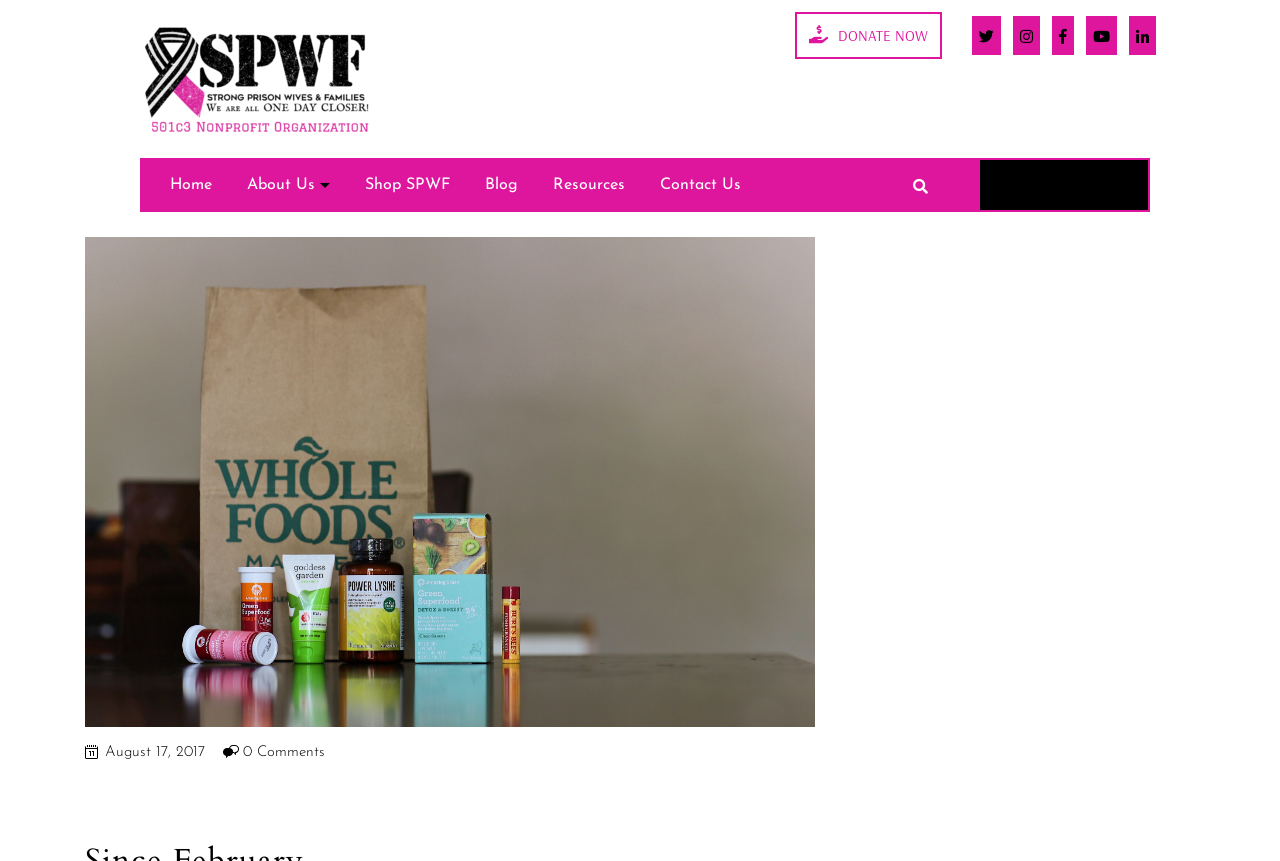Provide a short answer using a single word or phrase for the following question: 
How many comments are there on the current page?

0